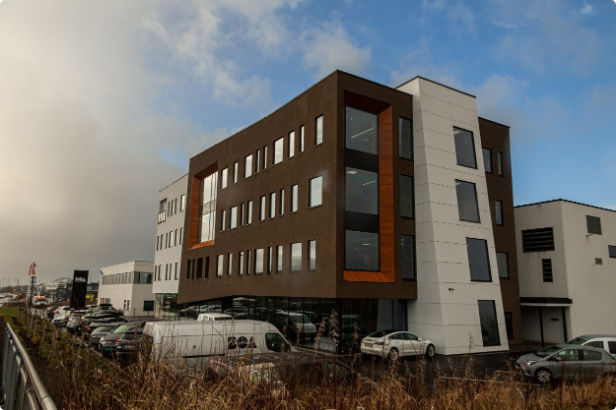What is the purpose of Omega 365 opening this location?
Refer to the image and provide a one-word or short phrase answer.

Enhance client relations and strengthen recruitment efforts